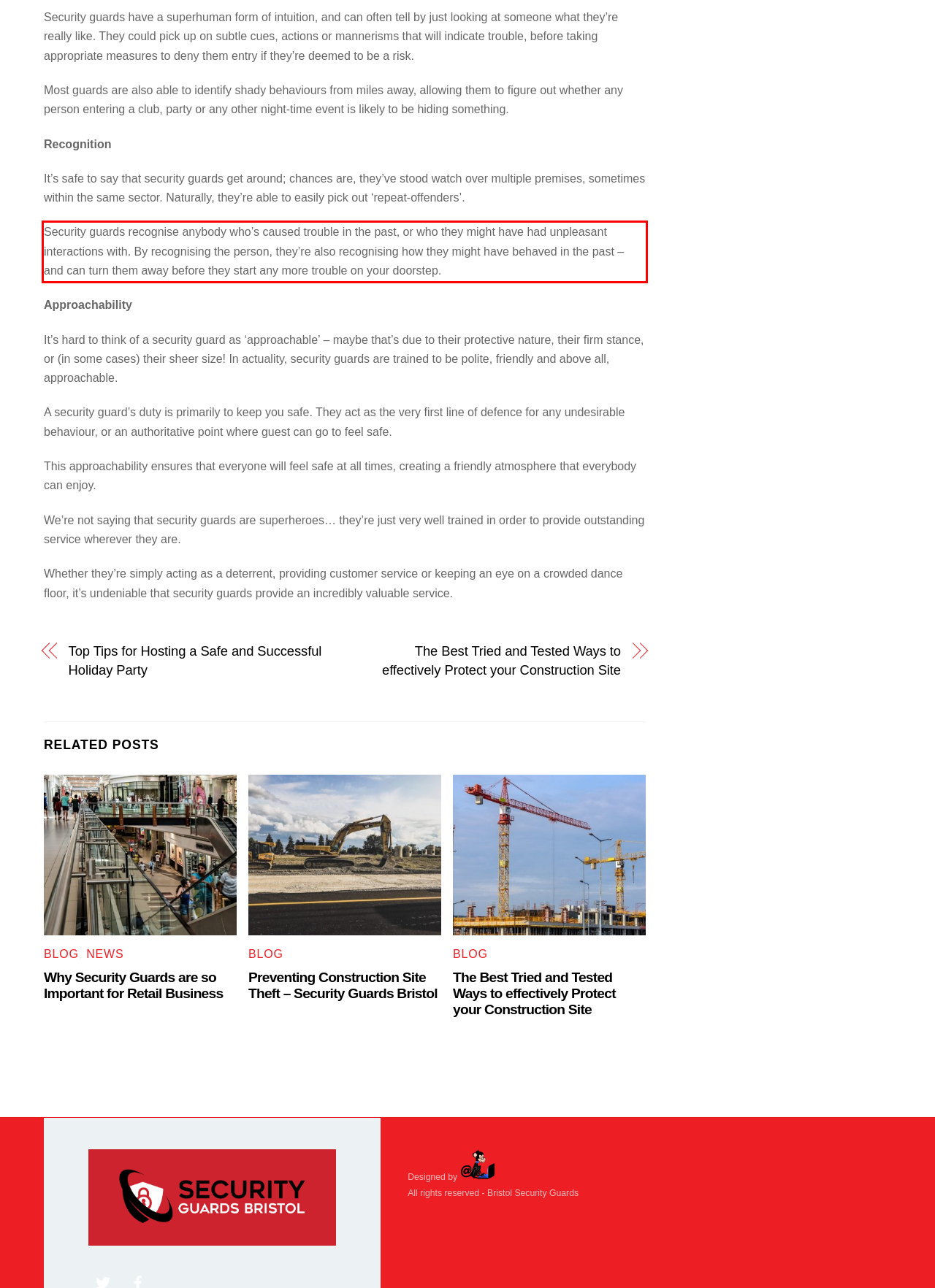Your task is to recognize and extract the text content from the UI element enclosed in the red bounding box on the webpage screenshot.

Security guards recognise anybody who’s caused trouble in the past, or who they might have had unpleasant interactions with. By recognising the person, they’re also recognising how they might have behaved in the past – and can turn them away before they start any more trouble on your doorstep.